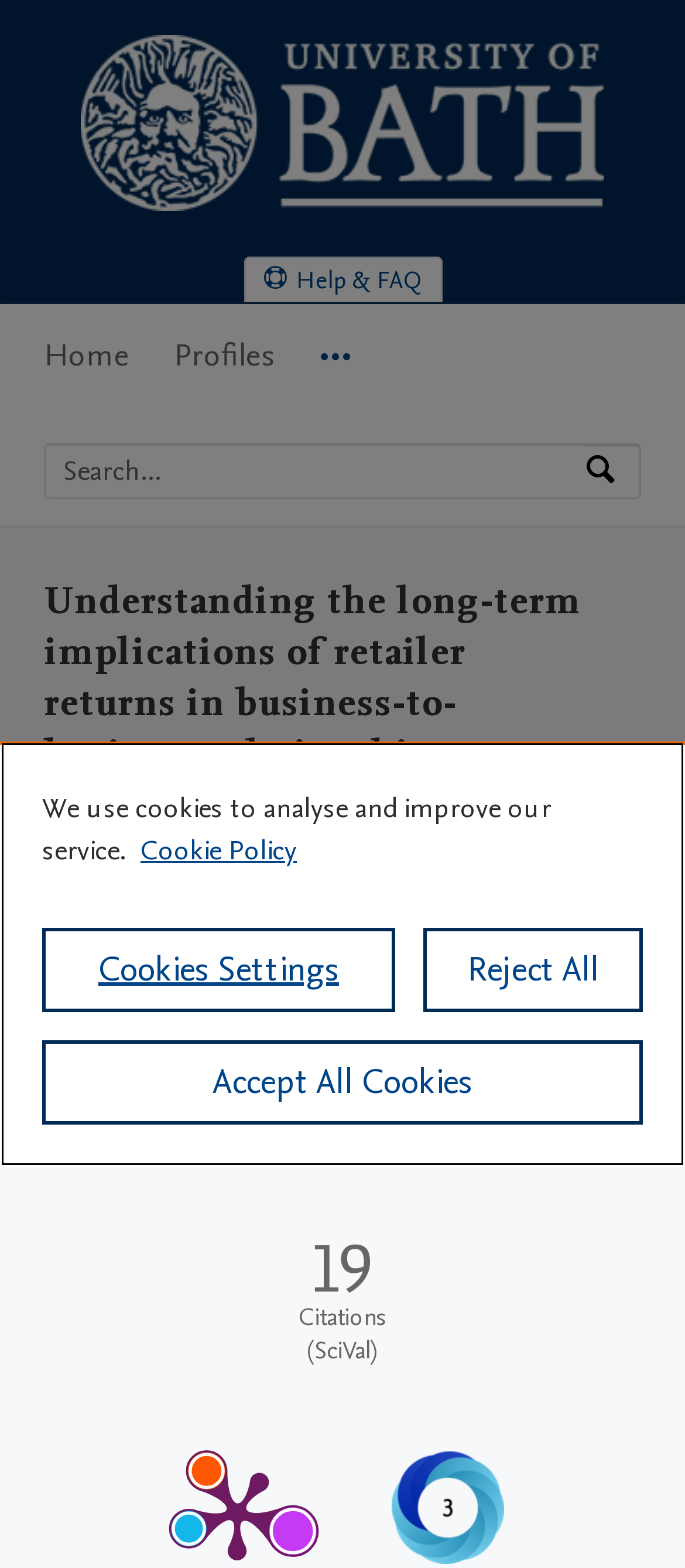Pinpoint the bounding box coordinates of the clickable element to carry out the following instruction: "Go to main navigation."

[0.064, 0.194, 0.936, 0.266]